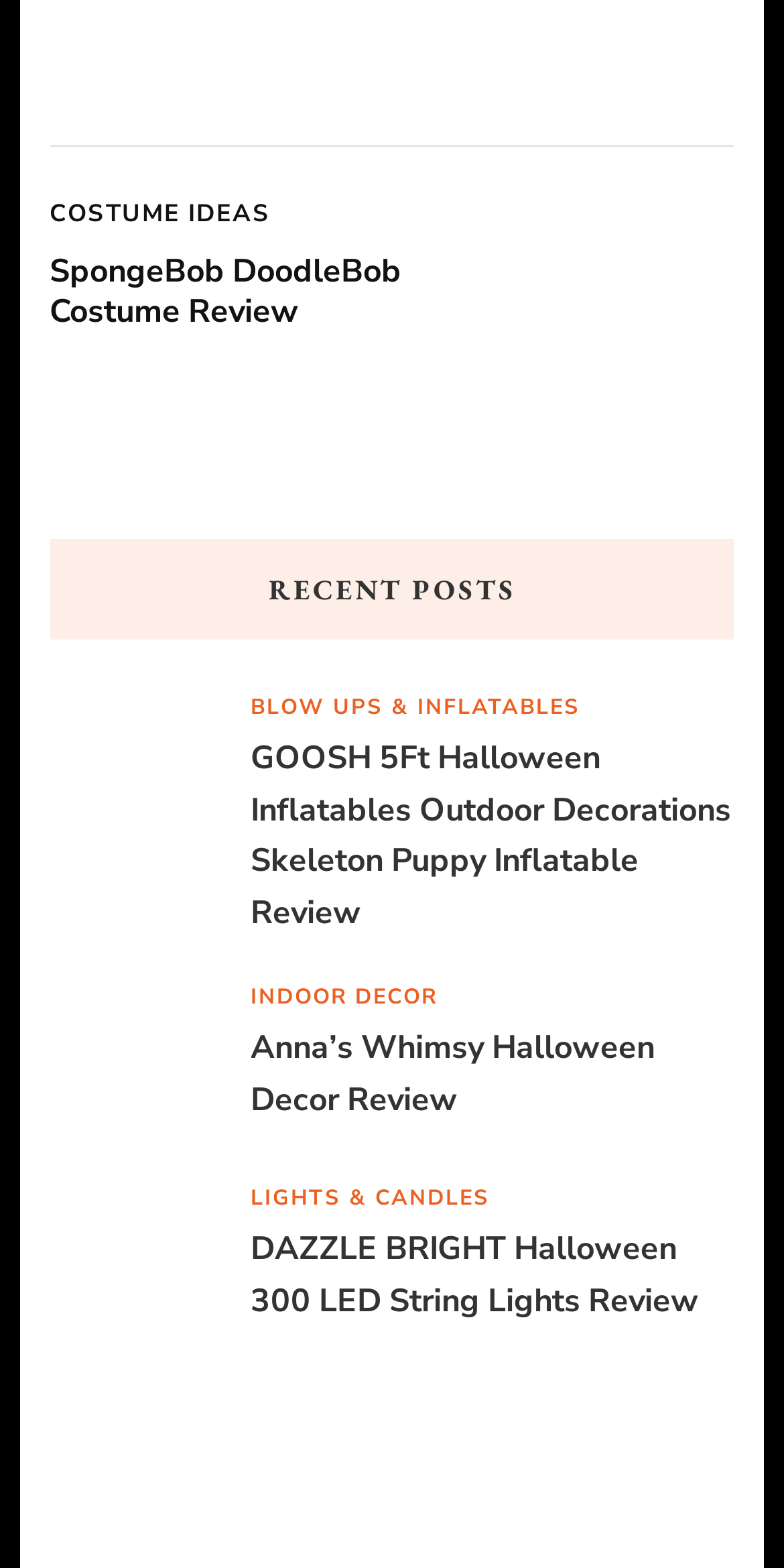For the element described, predict the bounding box coordinates as (top-left x, top-left y, bottom-right x, bottom-right y). All values should be between 0 and 1. Element description: History & Legends15 Post(s)

[0.063, 0.008, 0.937, 0.07]